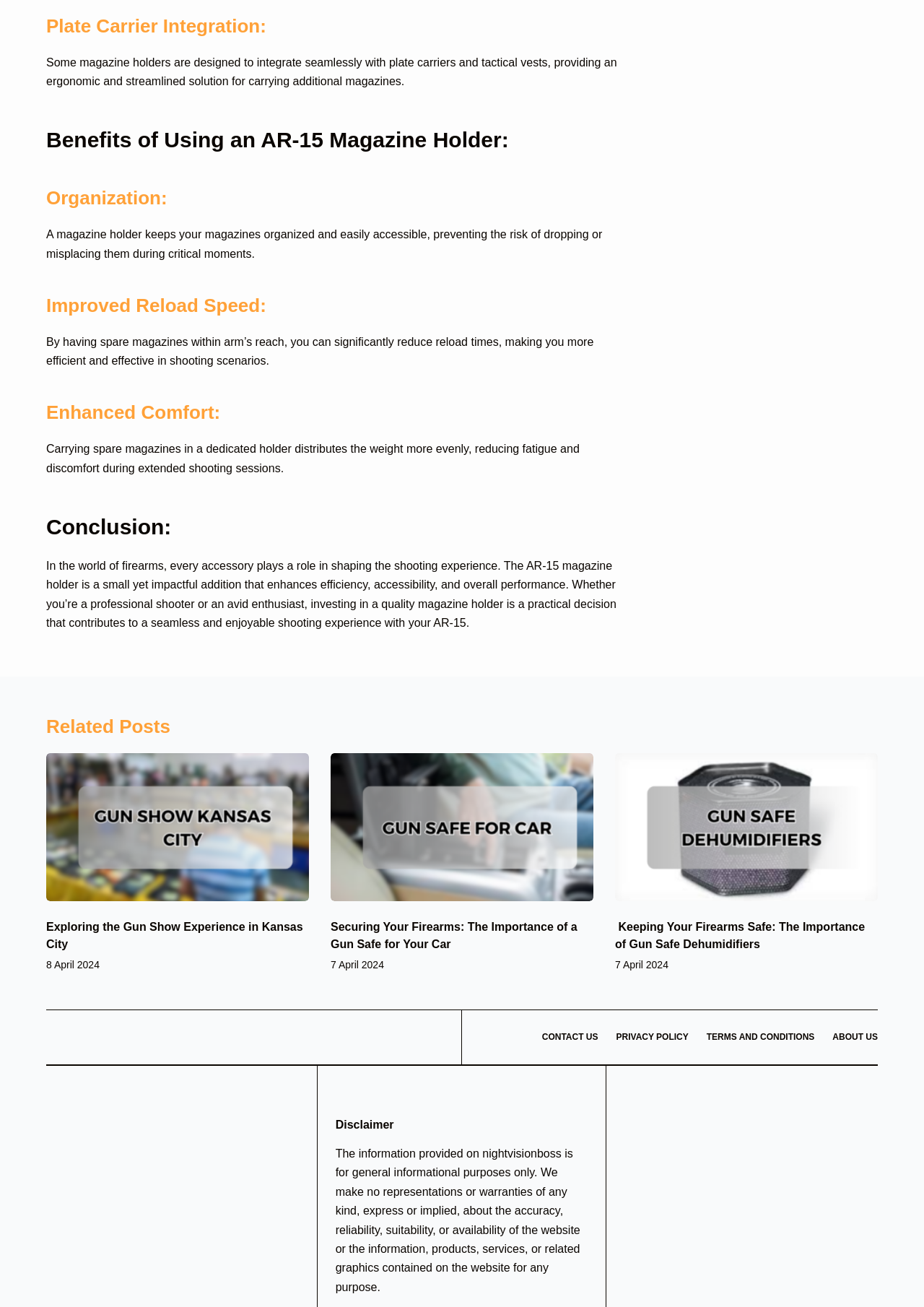Bounding box coordinates must be specified in the format (top-left x, top-left y, bottom-right x, bottom-right y). All values should be floating point numbers between 0 and 1. What are the bounding box coordinates of the UI element described as: Terms and Conditions

[0.755, 0.789, 0.891, 0.798]